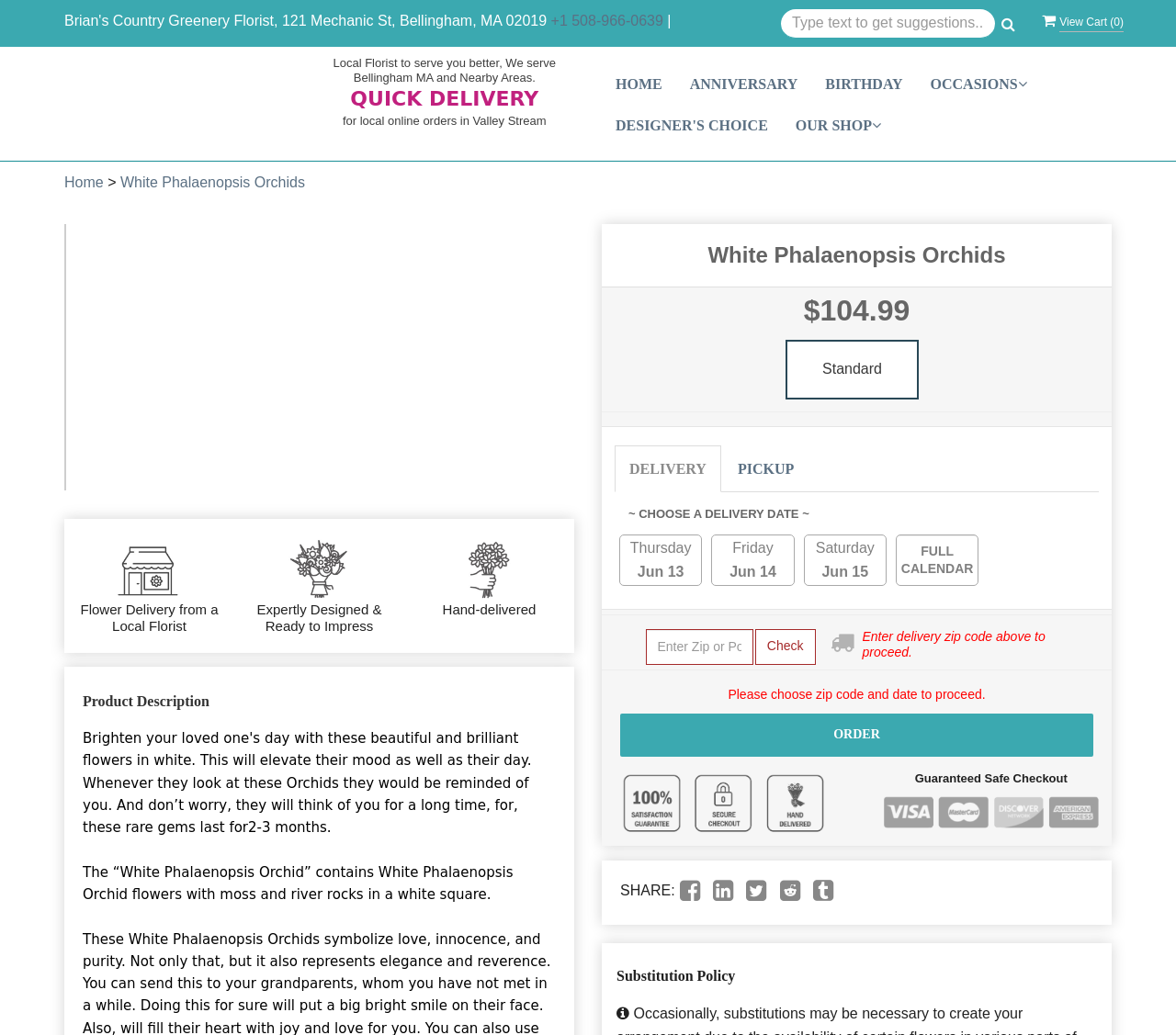Identify the coordinates of the bounding box for the element that must be clicked to accomplish the instruction: "Click on the 'HOME' link".

[0.512, 0.061, 0.575, 0.101]